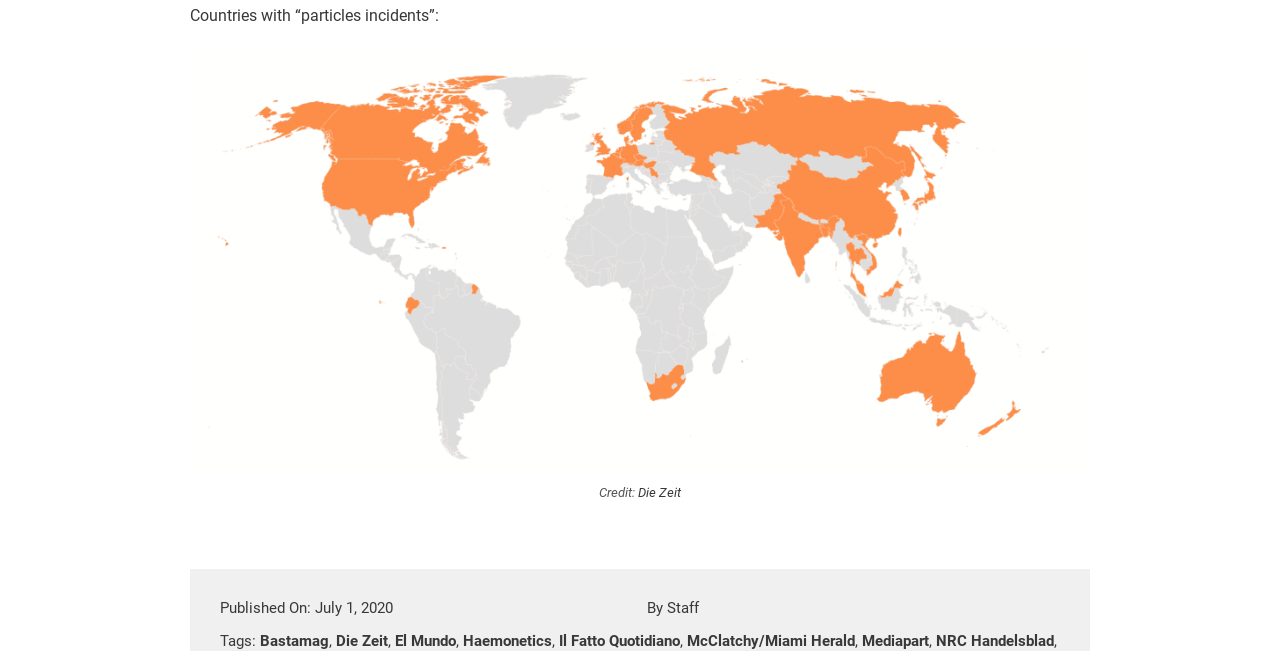Determine the coordinates of the bounding box that should be clicked to complete the instruction: "Read article by Staff". The coordinates should be represented by four float numbers between 0 and 1: [left, top, right, bottom].

[0.521, 0.92, 0.546, 0.948]